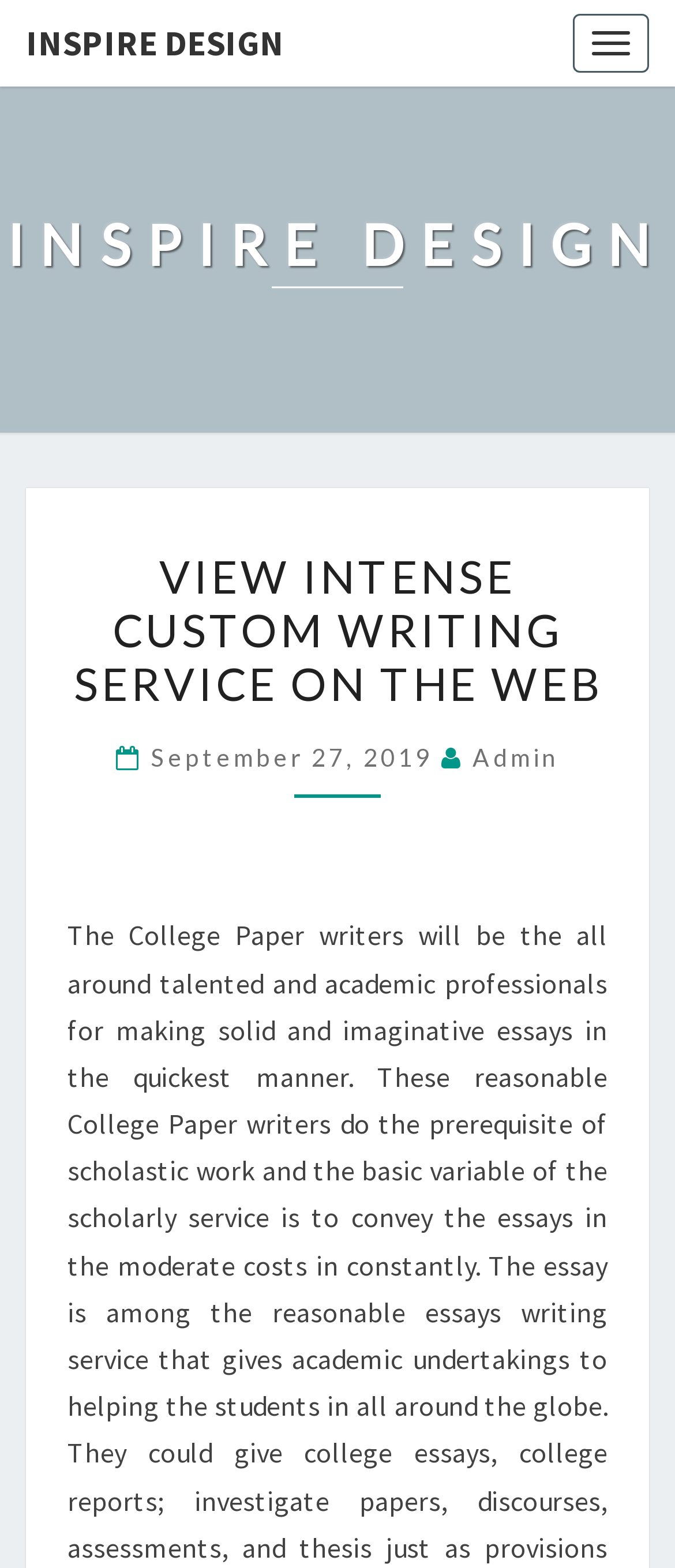Give a one-word or short phrase answer to this question: 
Who is the author of the post?

Admin